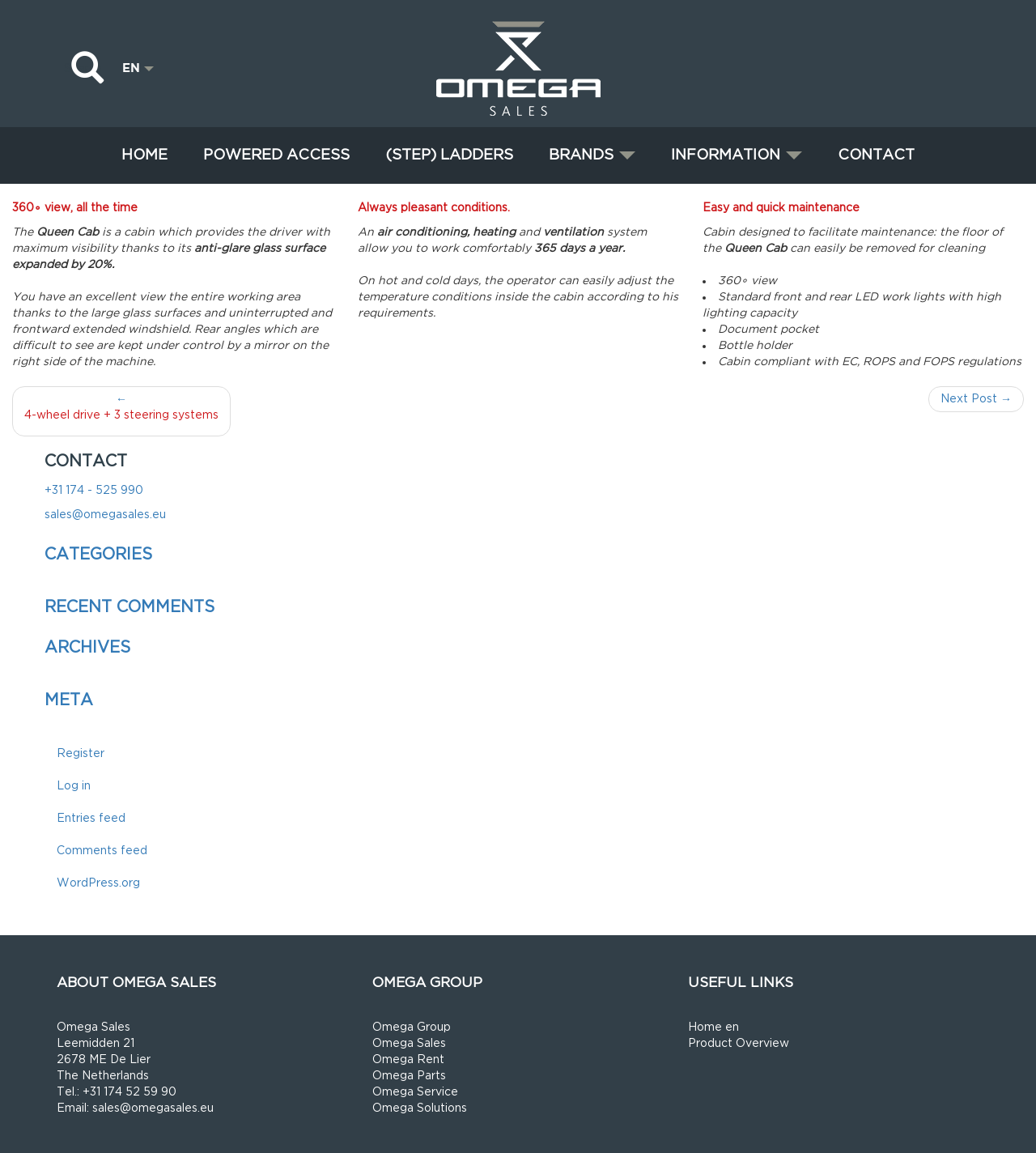Please respond to the question using a single word or phrase:
What is the language of the webpage?

EN